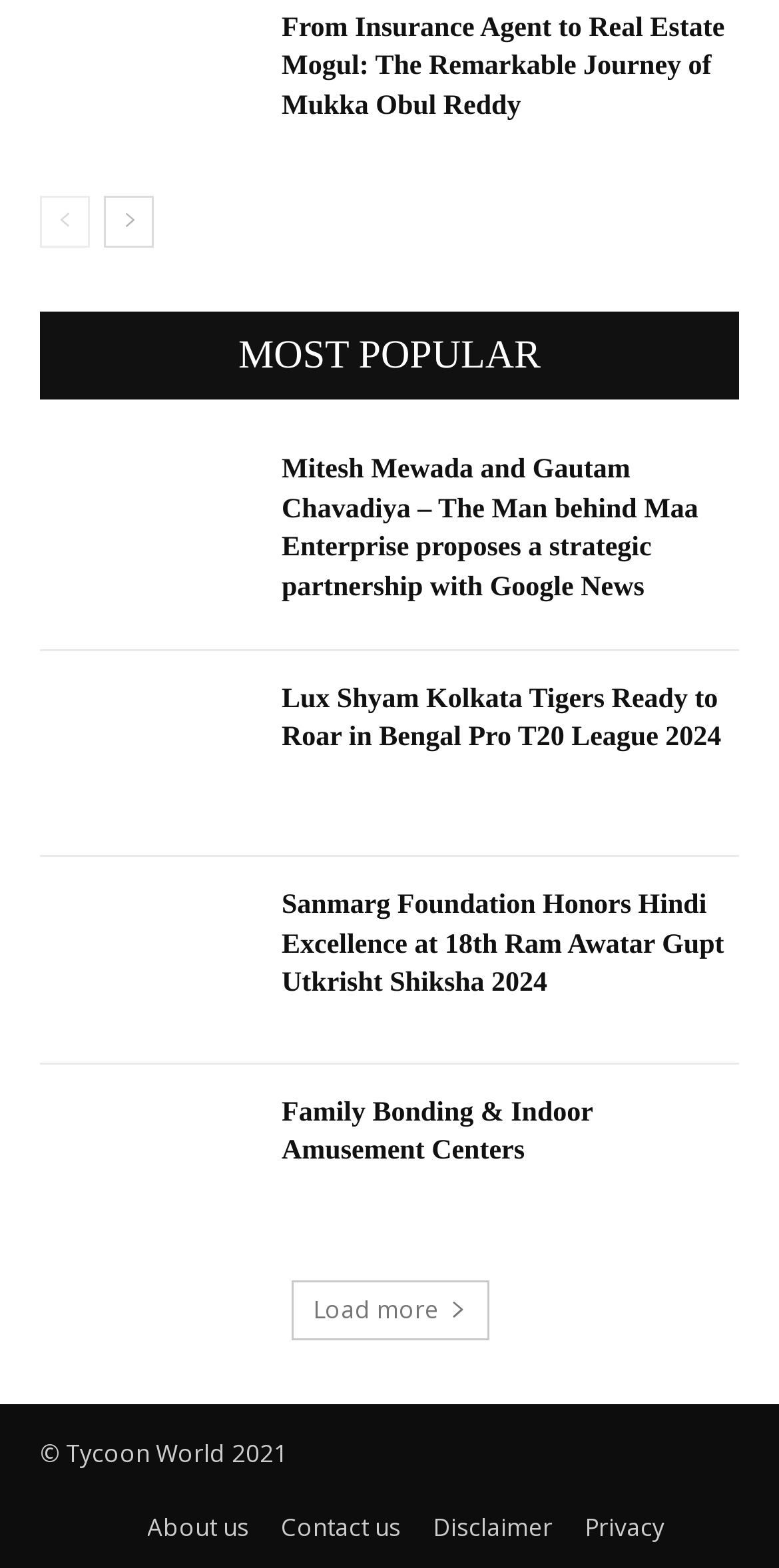Use a single word or phrase to answer the question: What is the last article about?

Family Bonding & Indoor Amusement Centers